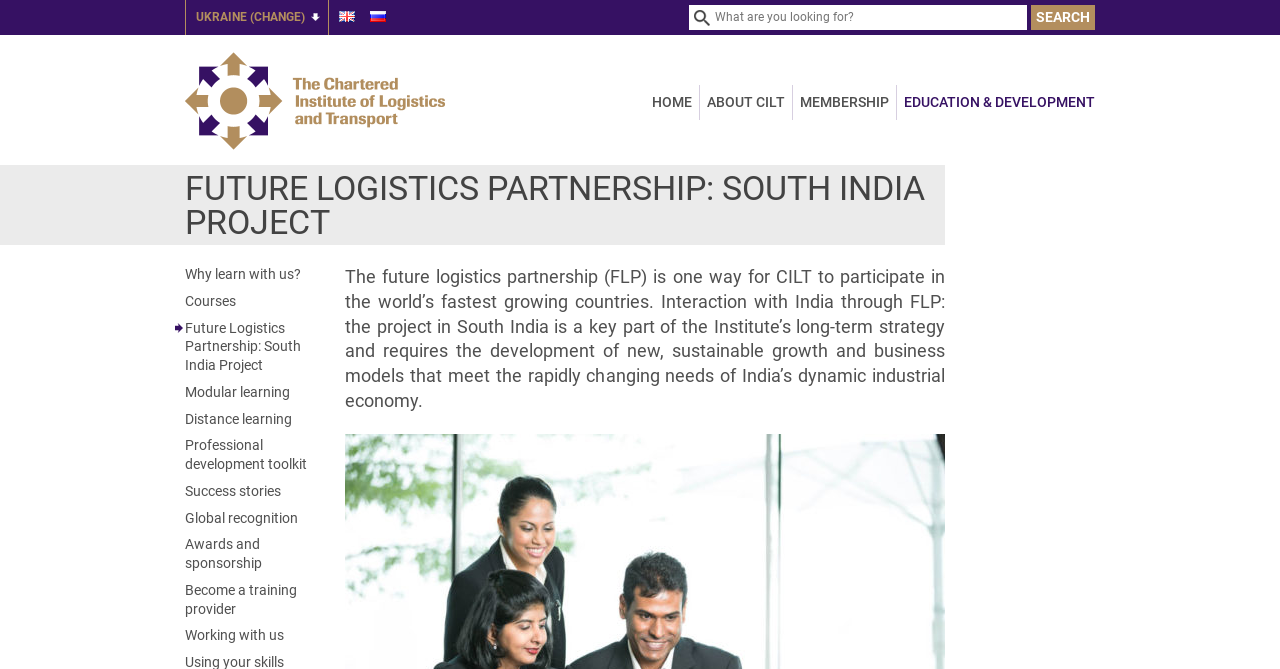Please analyze the image and provide a thorough answer to the question:
What is the language of the webpage?

The language of the webpage is English because the link 'English' is highlighted, and there is an image 'English' next to it, indicating that the current language is English.